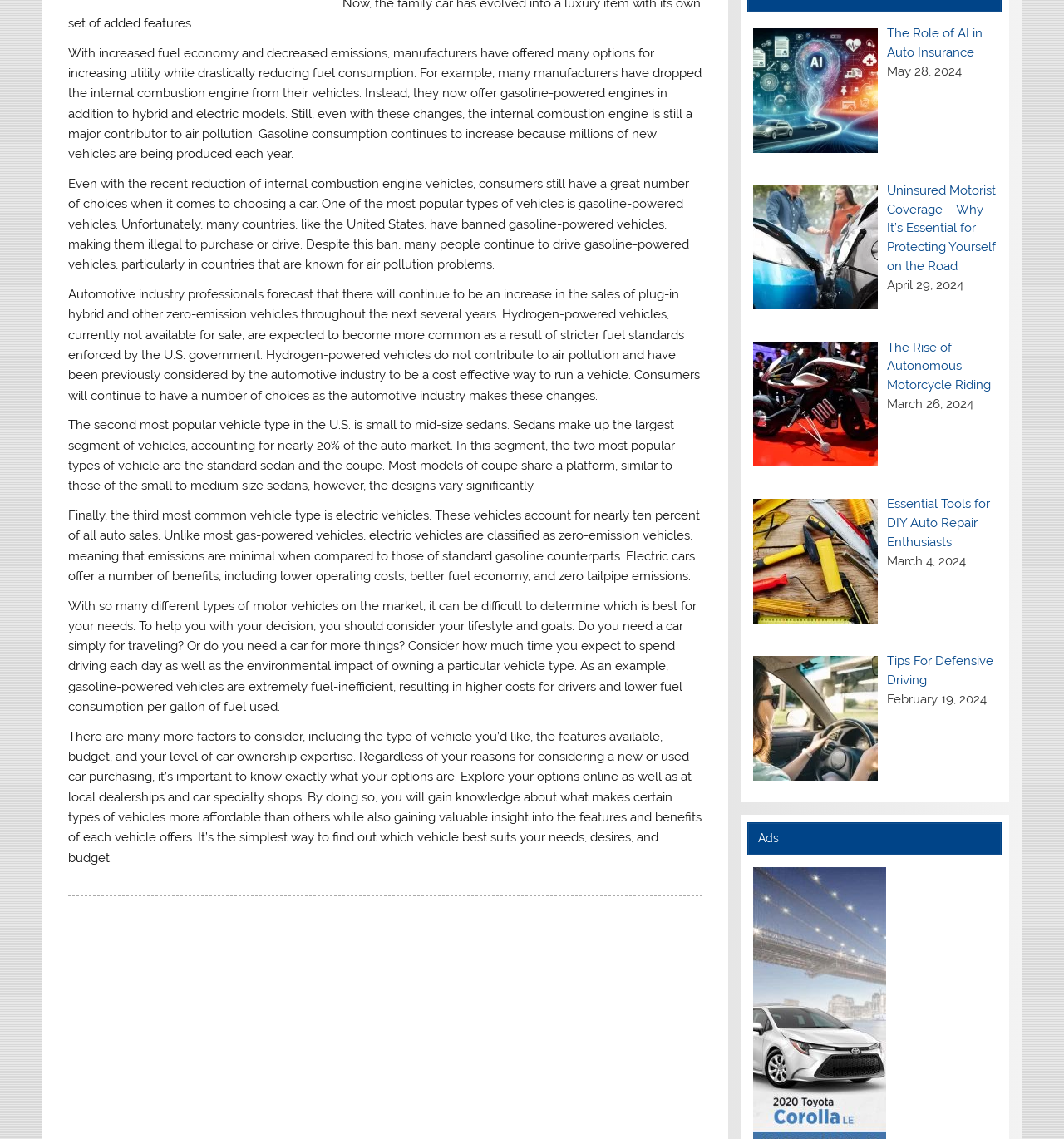Identify the bounding box of the UI element described as follows: "Tips For Defensive Driving". Provide the coordinates as four float numbers in the range of 0 to 1 [left, top, right, bottom].

[0.834, 0.574, 0.934, 0.604]